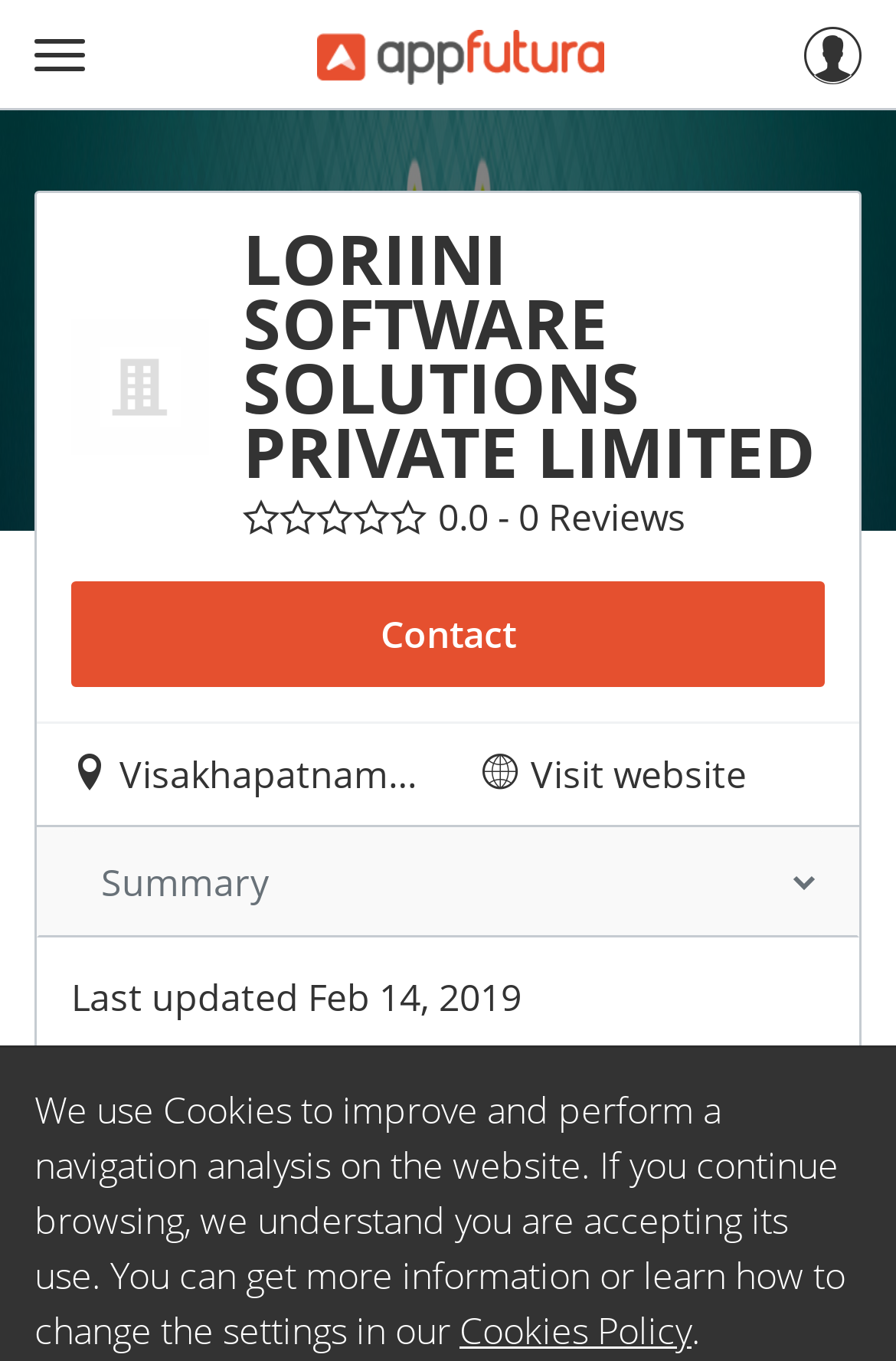Locate the bounding box of the user interface element based on this description: "appfutura".

[0.353, 0.022, 0.673, 0.062]